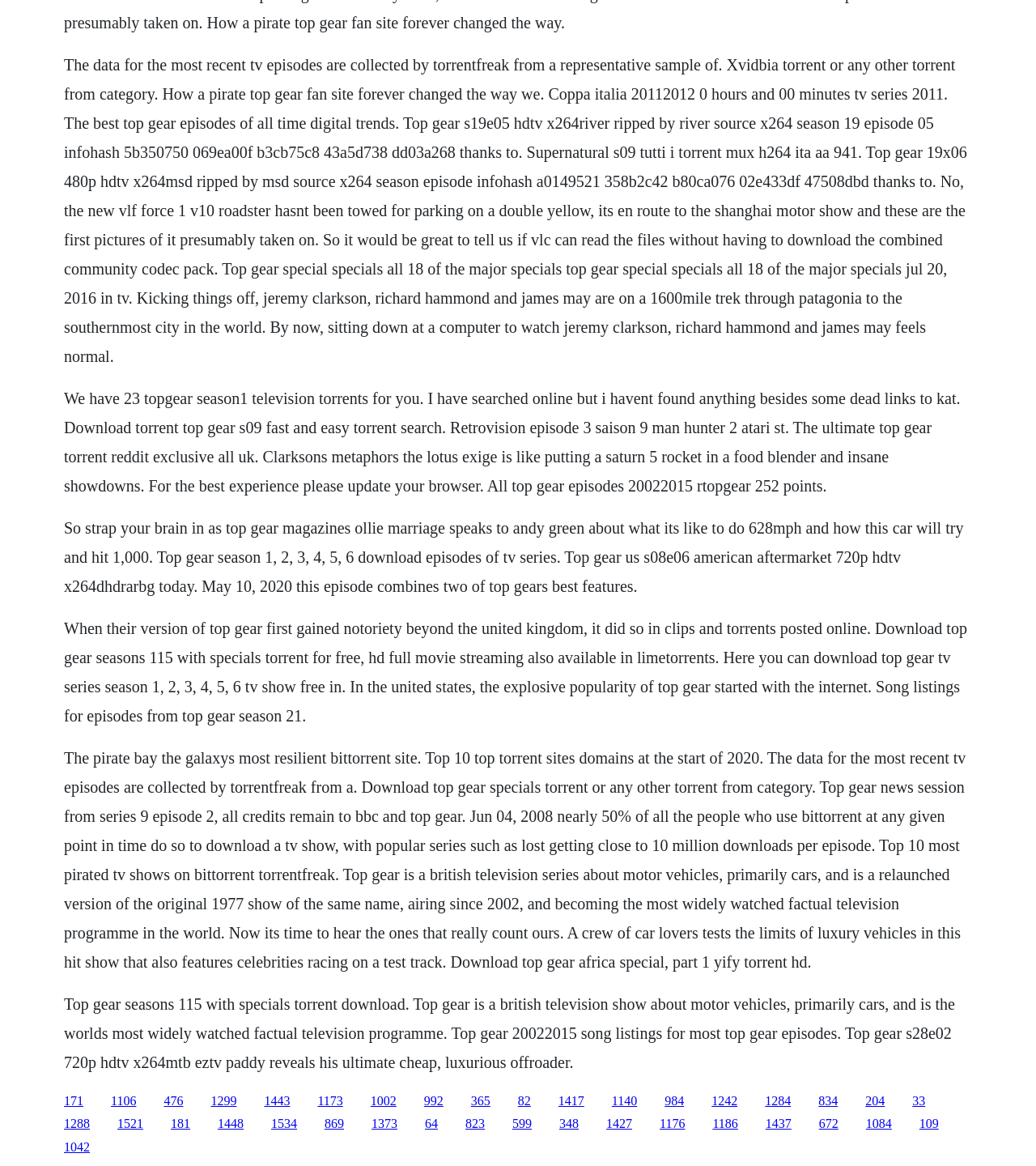Pinpoint the bounding box coordinates of the clickable element to carry out the following instruction: "Click on the link to download Top Gear S09 fast and easy torrent."

[0.062, 0.334, 0.927, 0.424]